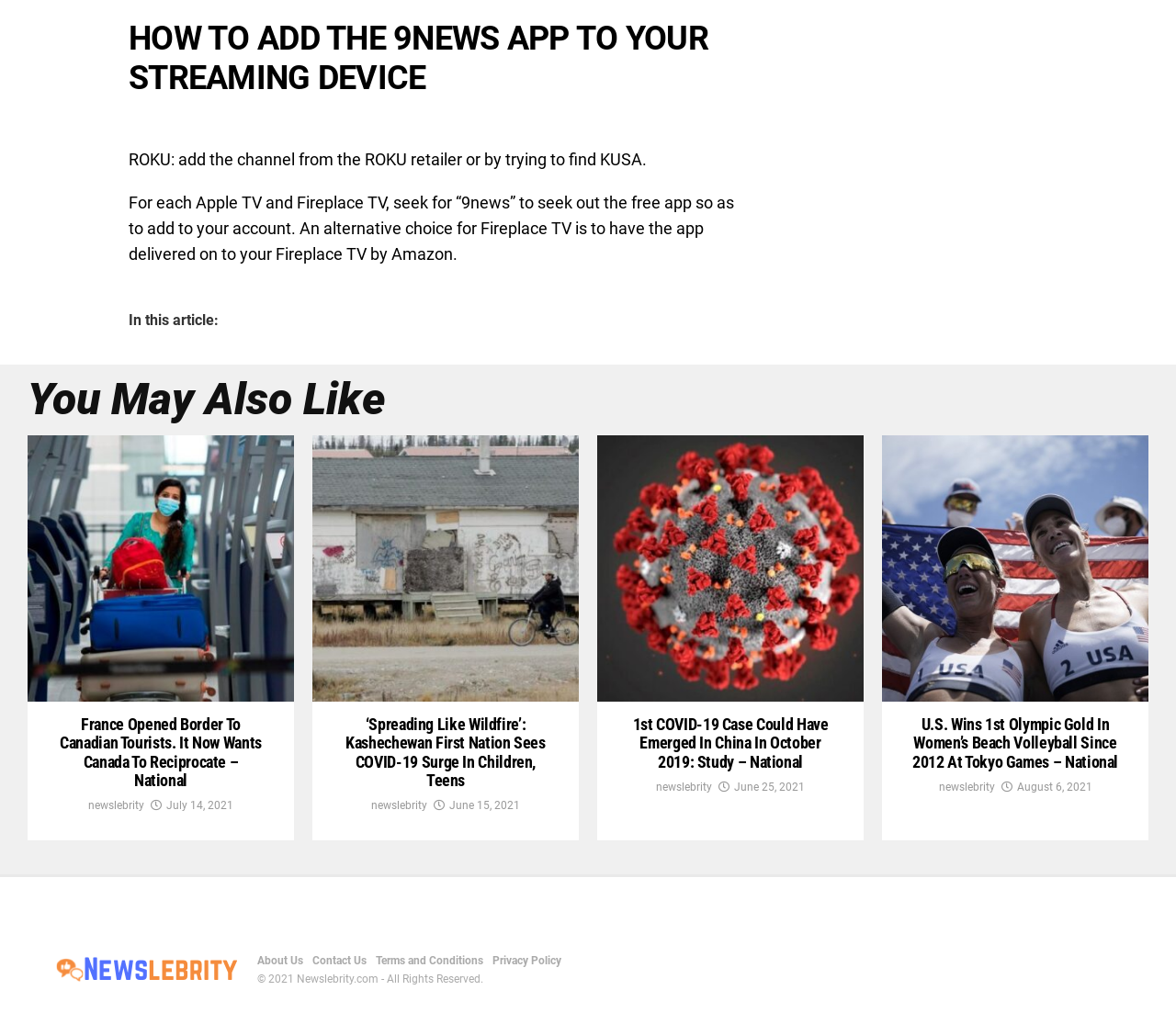Please answer the following question as detailed as possible based on the image: 
How many links are there under the 'You May Also Like' section?

I counted the number of links under the 'You May Also Like' section, which starts with the heading 'You May Also Like' and contains five links with corresponding images and headings.